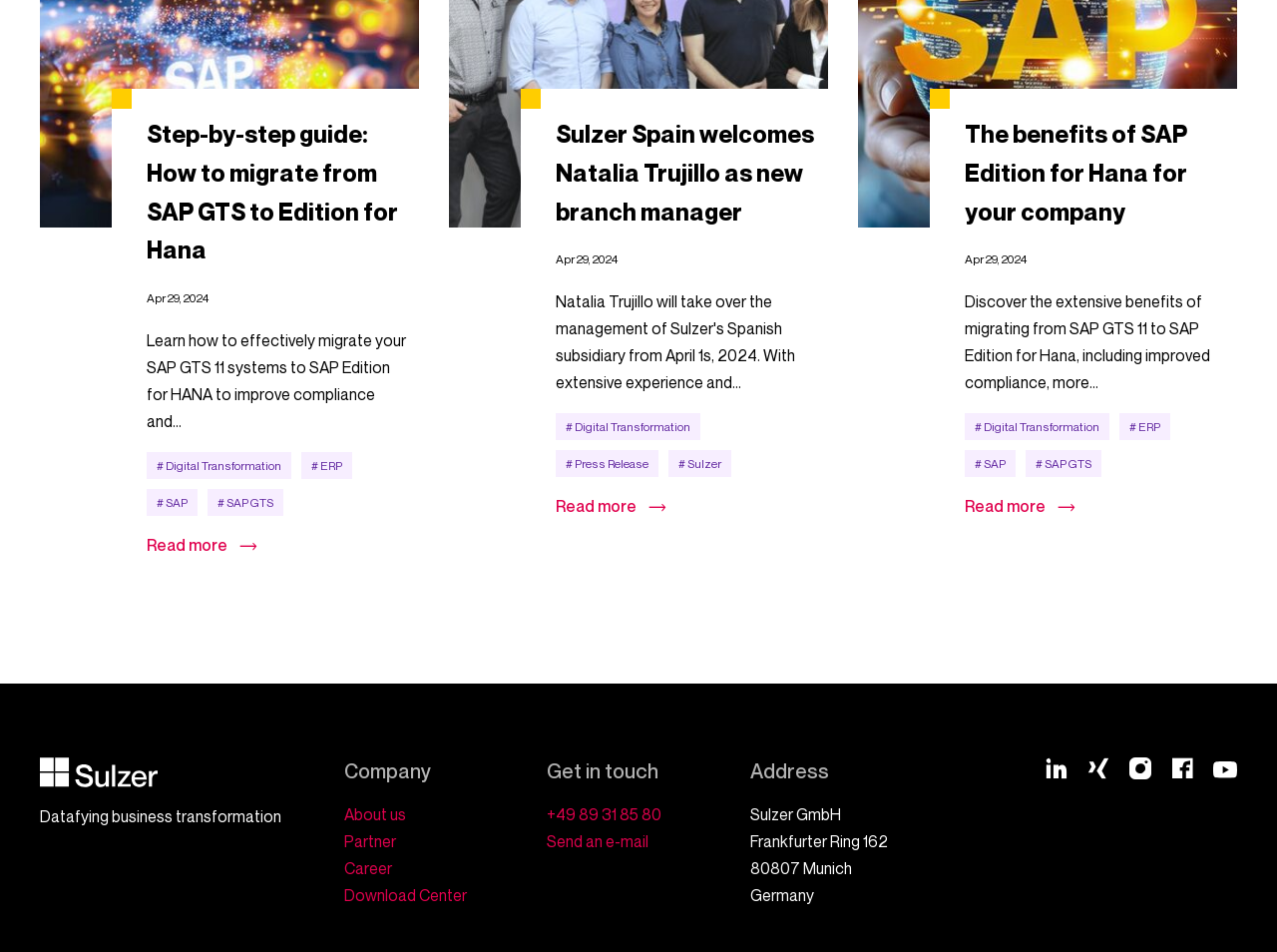Show the bounding box coordinates of the element that should be clicked to complete the task: "Click the 'APPLY' link".

None